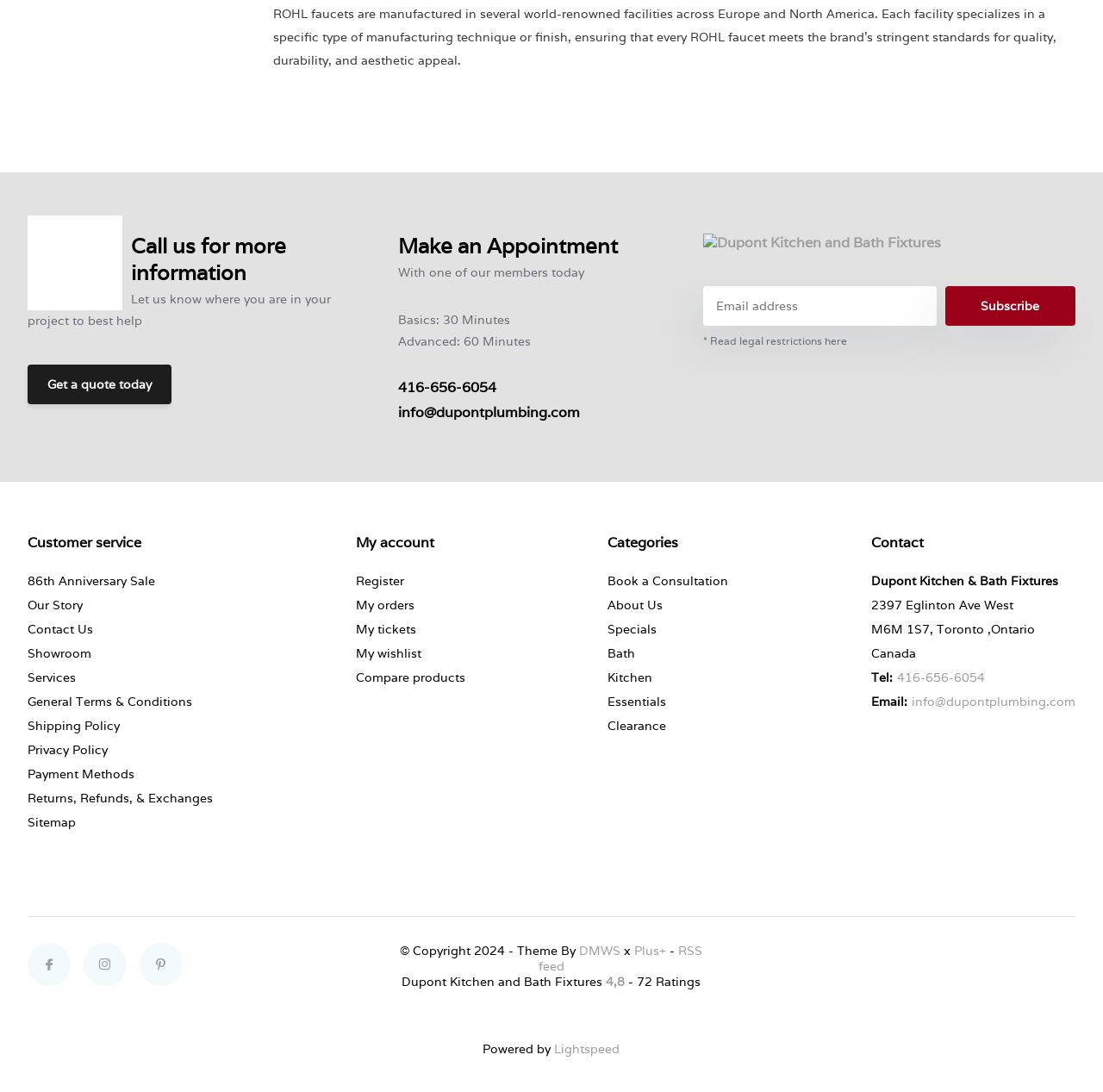Based on the image, please respond to the question with as much detail as possible:
What is the company name?

I found the company name by looking at the image and static text elements at the top of the webpage, which display the logo and name of the company.